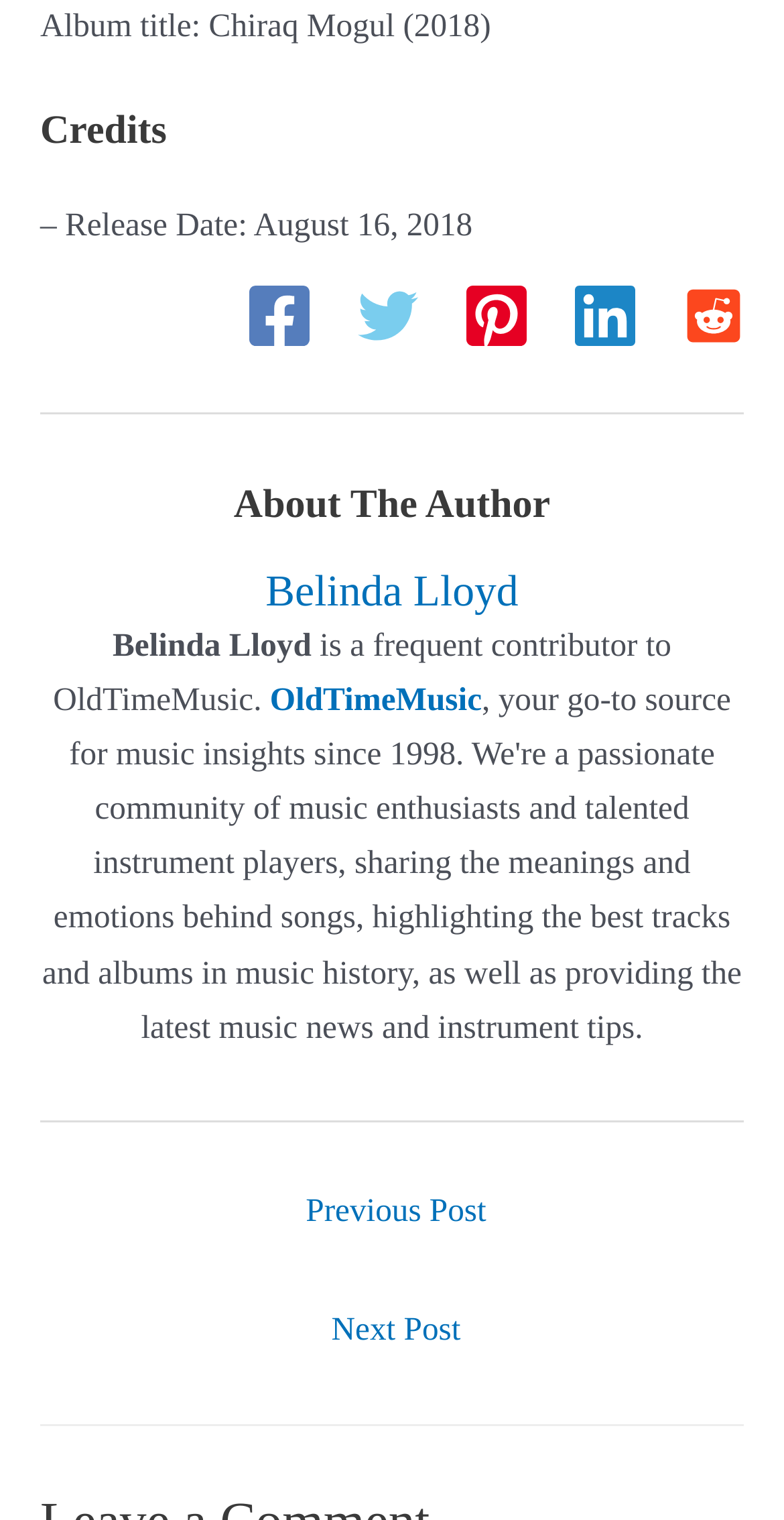Can you pinpoint the bounding box coordinates for the clickable element required for this instruction: "Read about the author"? The coordinates should be four float numbers between 0 and 1, i.e., [left, top, right, bottom].

[0.051, 0.315, 0.949, 0.35]